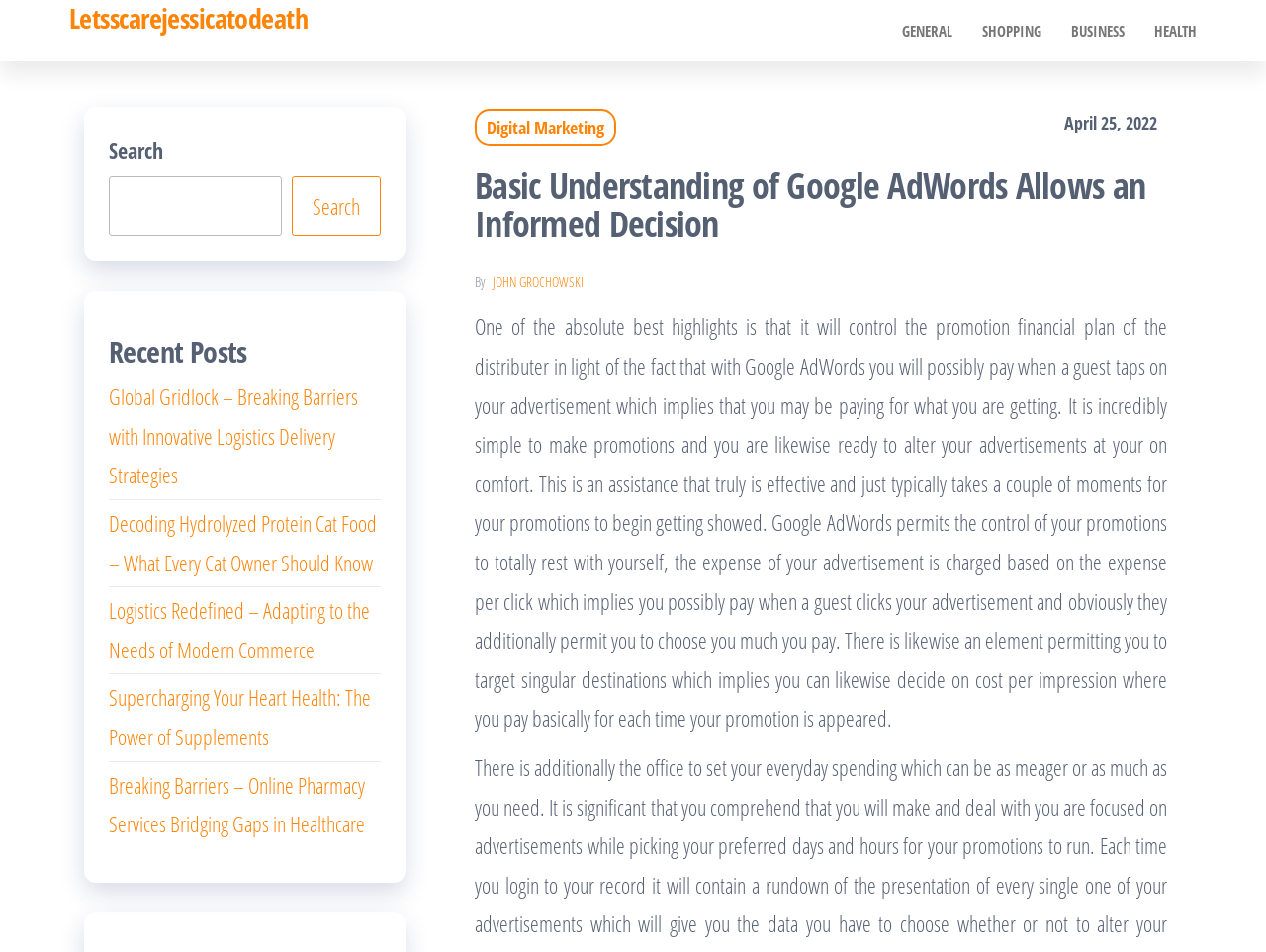Find the bounding box coordinates for the area you need to click to carry out the instruction: "Read Digital Marketing". The coordinates should be four float numbers between 0 and 1, indicated as [left, top, right, bottom].

[0.375, 0.114, 0.487, 0.154]